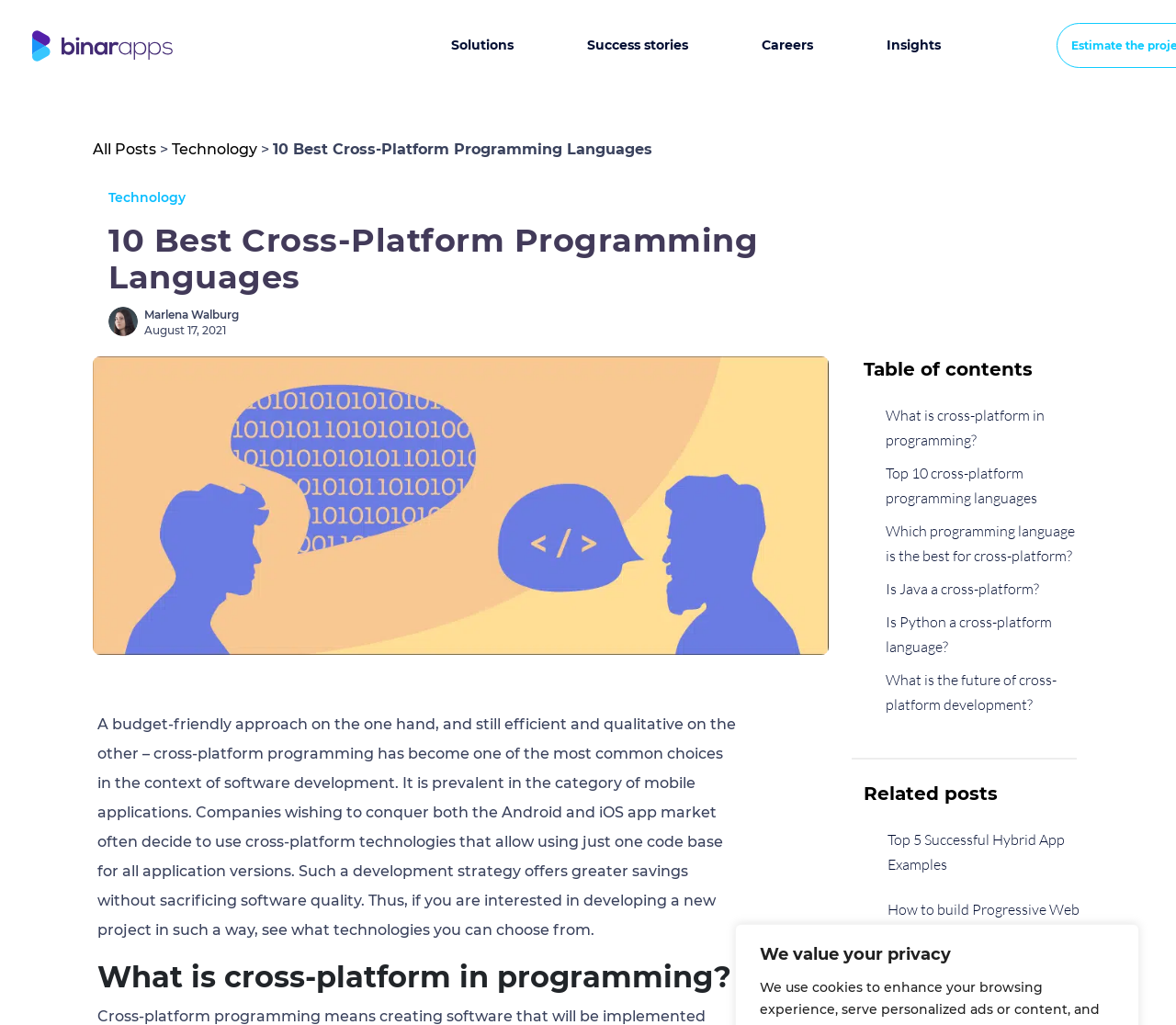Use one word or a short phrase to answer the question provided: 
How many links are there in the 'Table of contents' section?

6